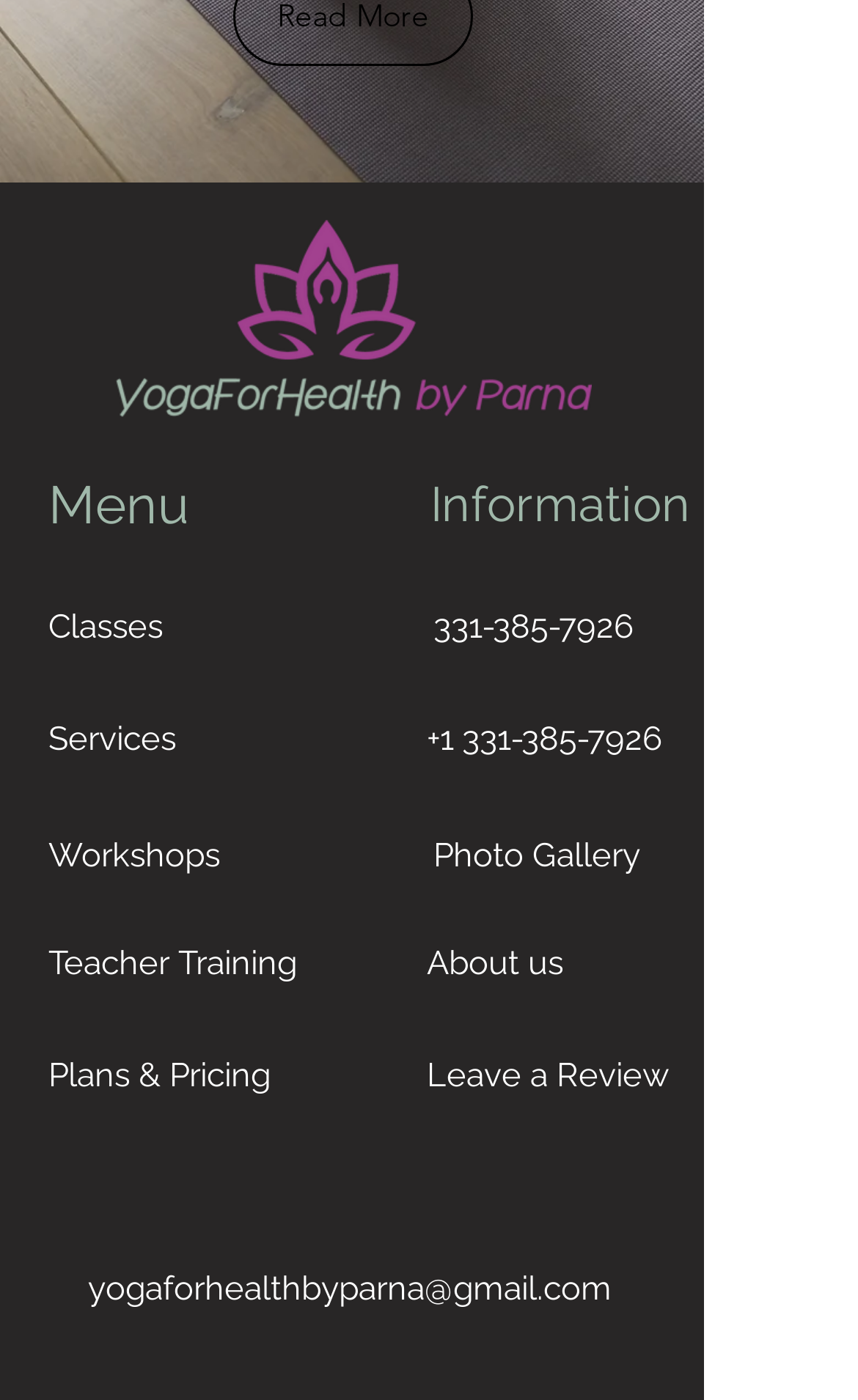Locate the bounding box coordinates of the area where you should click to accomplish the instruction: "View the 'Photo Gallery'".

[0.505, 0.578, 0.762, 0.644]